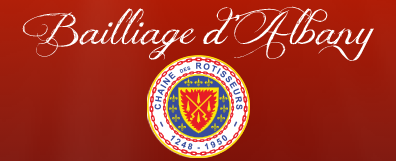Offer a detailed narrative of the scene shown in the image.

The image features the logo of the "Bailliage d'Albany," a chapter of the esteemed international gastronomic society, Chaîne des Rôtisseurs. The design showcases an elegant red background that enhances the visual prominence of the circular emblem at the center. This emblem incorporates a shield adorned with a striking coat of arms, which is framed by a decorative border featuring the organization's name and its historical dates, 1248-1980. This logo symbolizes the rich heritage and culinary excellence celebrated by the Albany chapter, reflecting the organization’s commitment to fine dining and gastronomic traditions.